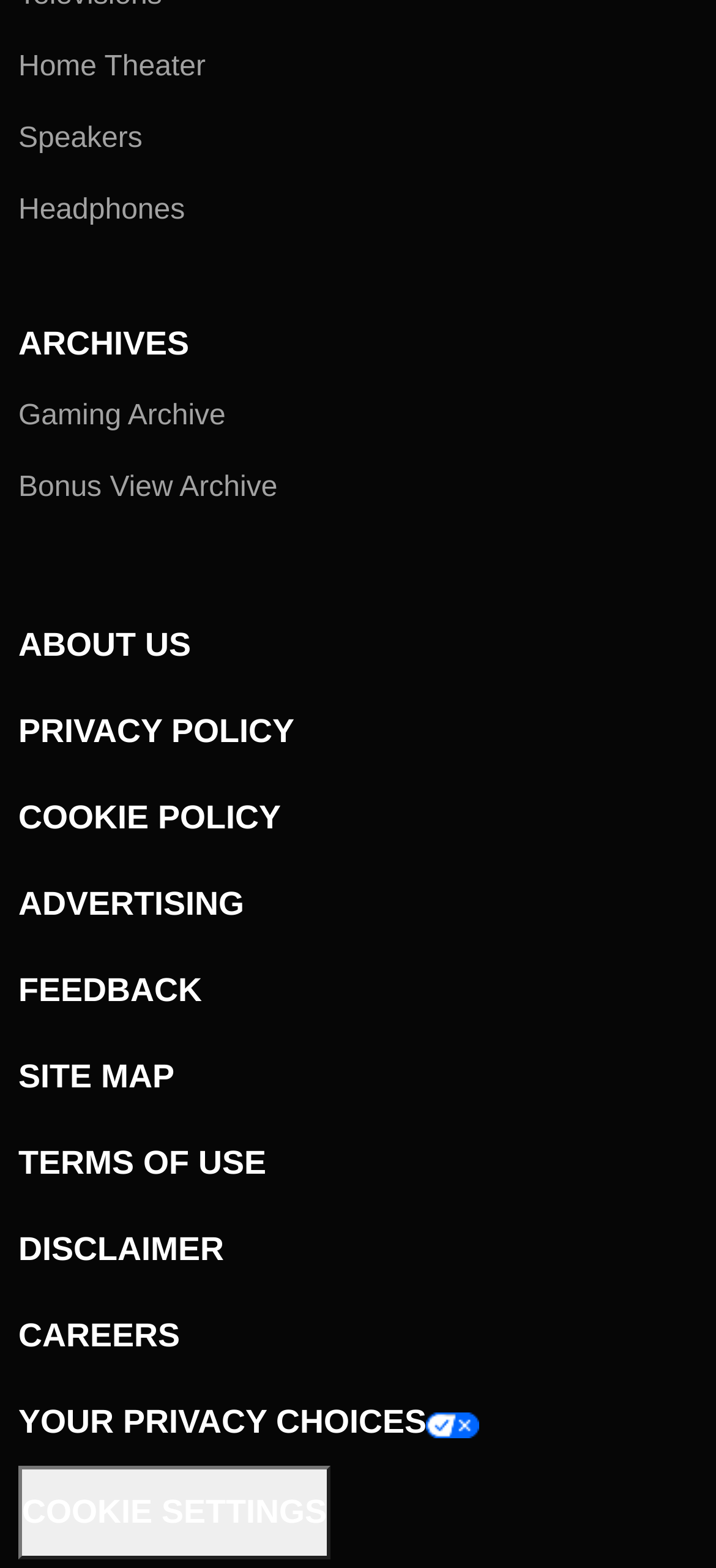Utilize the details in the image to give a detailed response to the question: Is there an image on the webpage?

I examined the webpage and found an image located next to the 'YOUR PRIVACY CHOICES' link, which is at the bottom of the webpage.